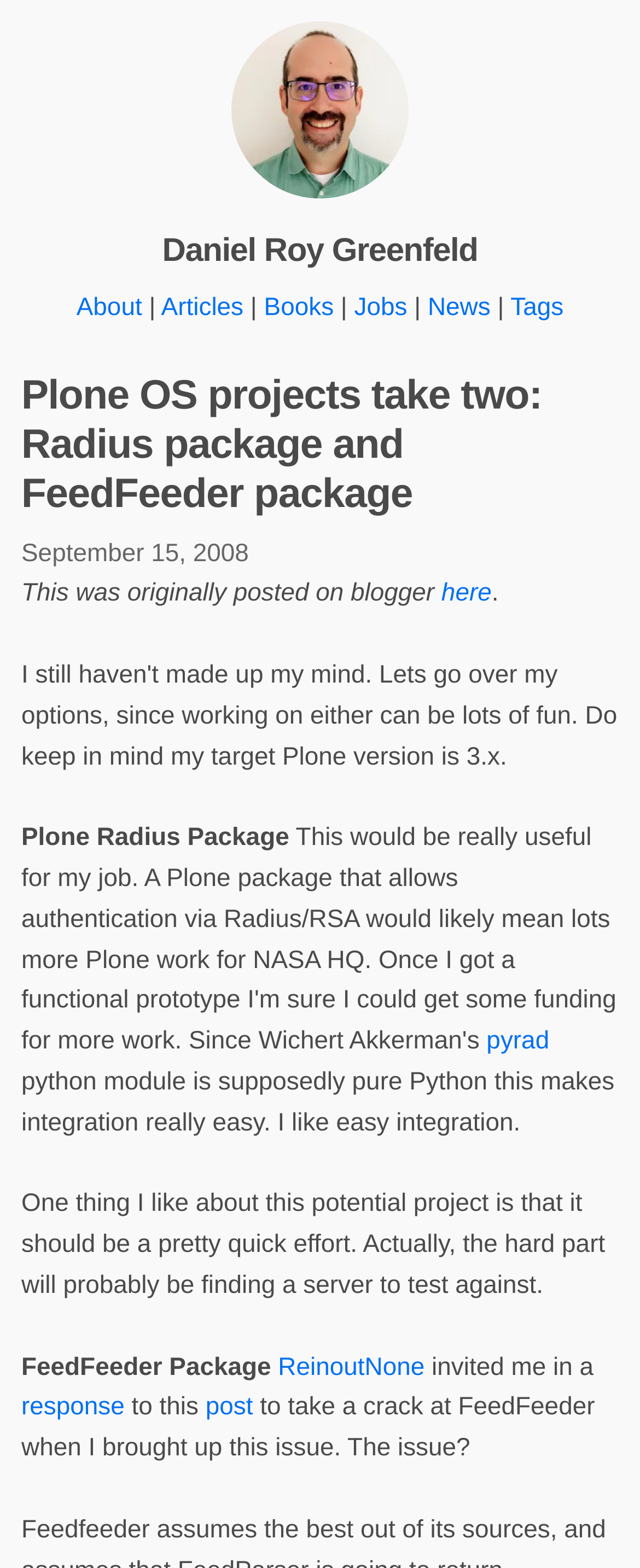Find the coordinates for the bounding box of the element with this description: "About".

[0.119, 0.187, 0.222, 0.205]